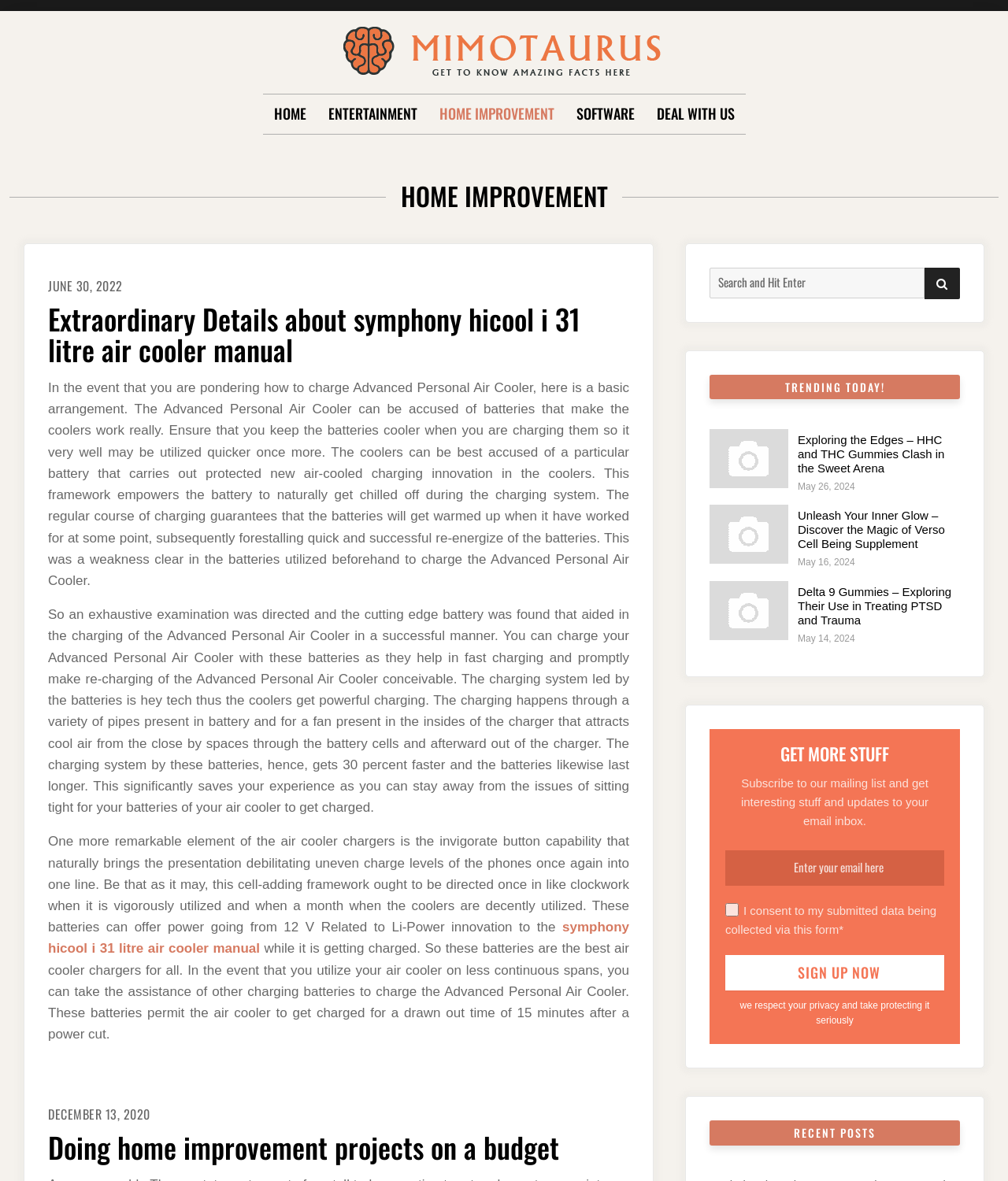Please determine the bounding box coordinates of the element to click on in order to accomplish the following task: "Explore the 'TRENDING TODAY!' section". Ensure the coordinates are four float numbers ranging from 0 to 1, i.e., [left, top, right, bottom].

[0.704, 0.317, 0.952, 0.338]